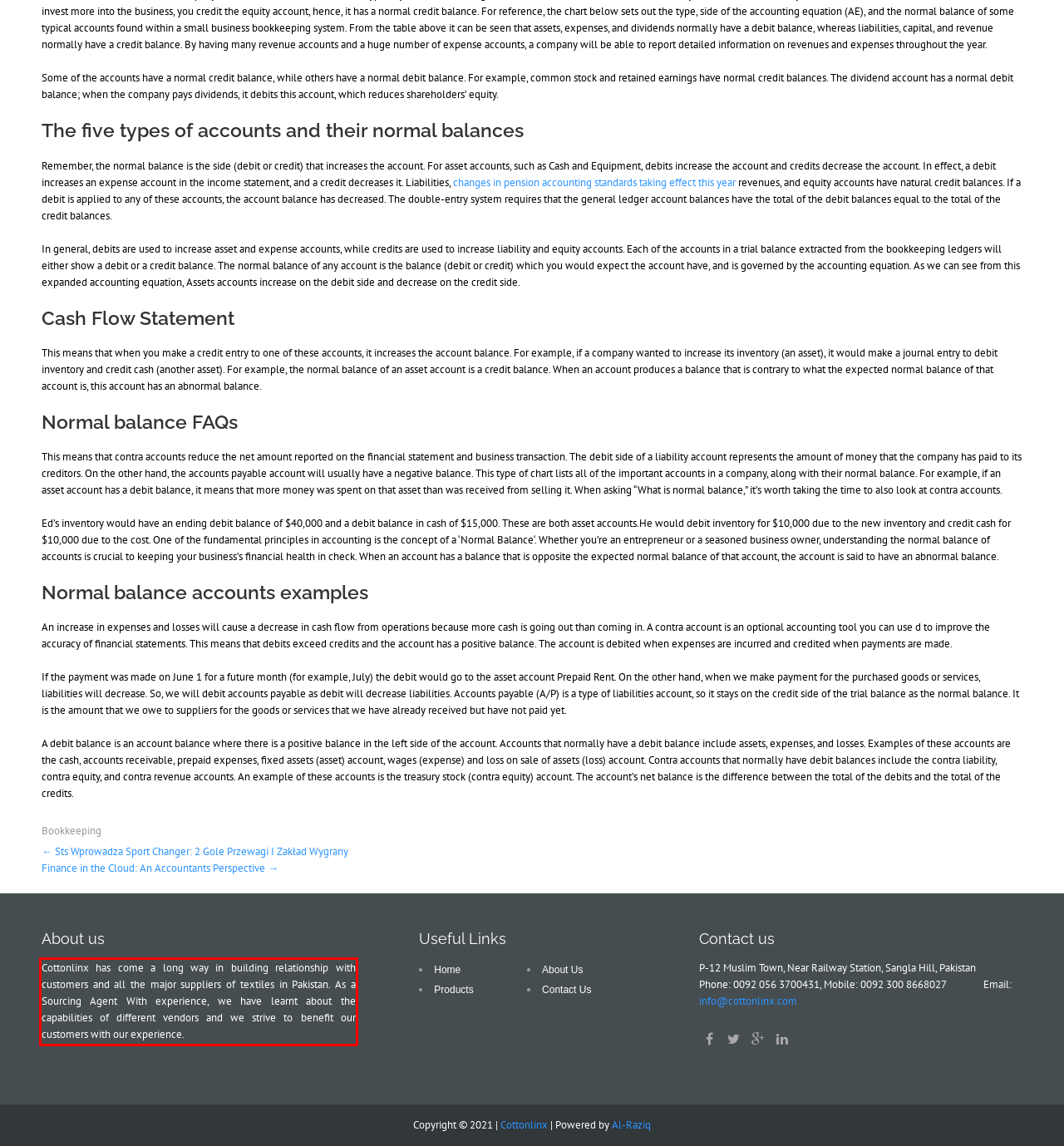Your task is to recognize and extract the text content from the UI element enclosed in the red bounding box on the webpage screenshot.

Cottonlinx has come a long way in building relationship with customers and all the major suppliers of textiles in Pakistan. As a Sourcing Agent With experience, we have learnt about the capabilities of different vendors and we strive to benefit our customers with our experience.